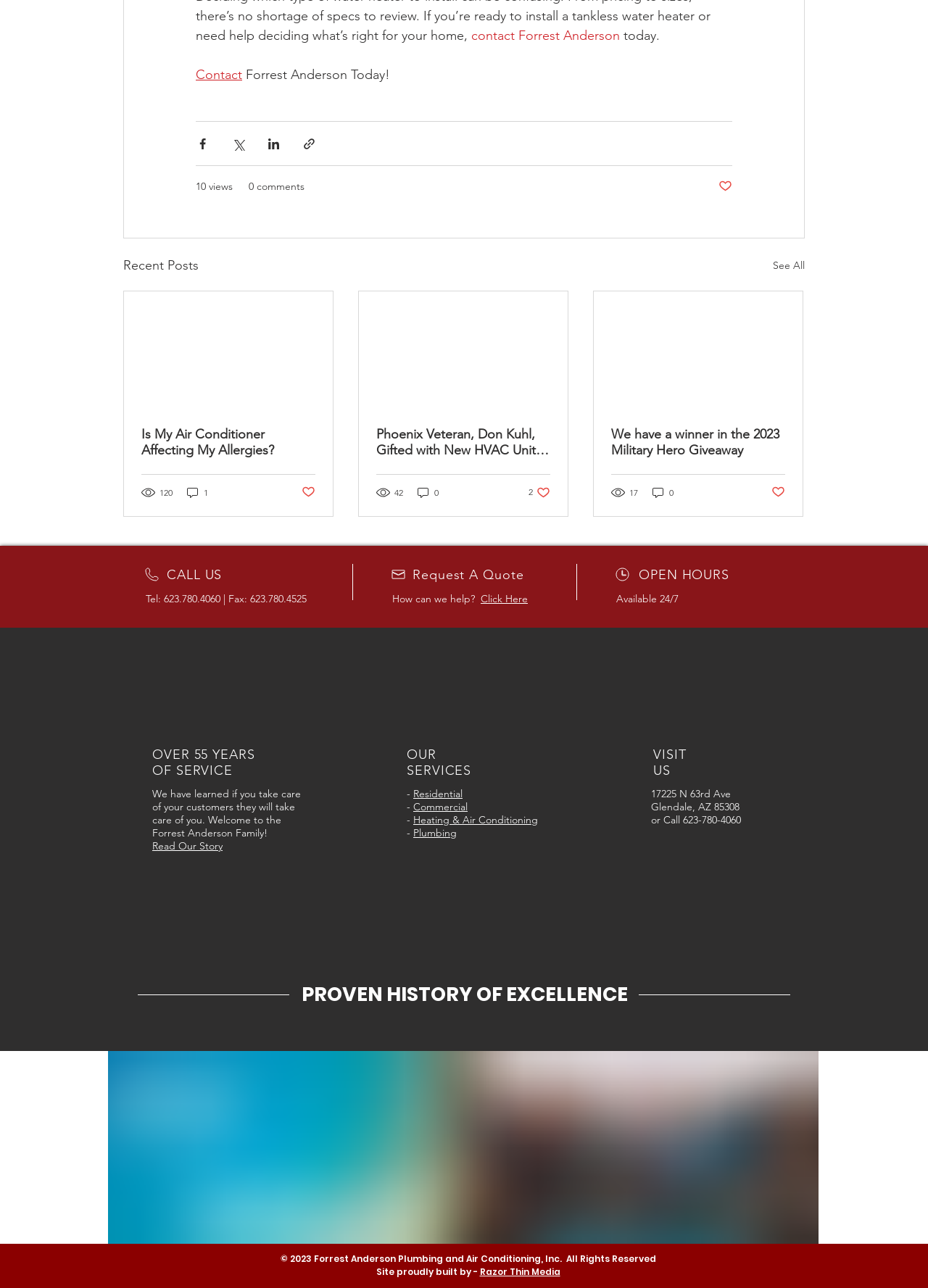Provide a brief response in the form of a single word or phrase:
What is the phone number to call for a quote?

623.780.4060